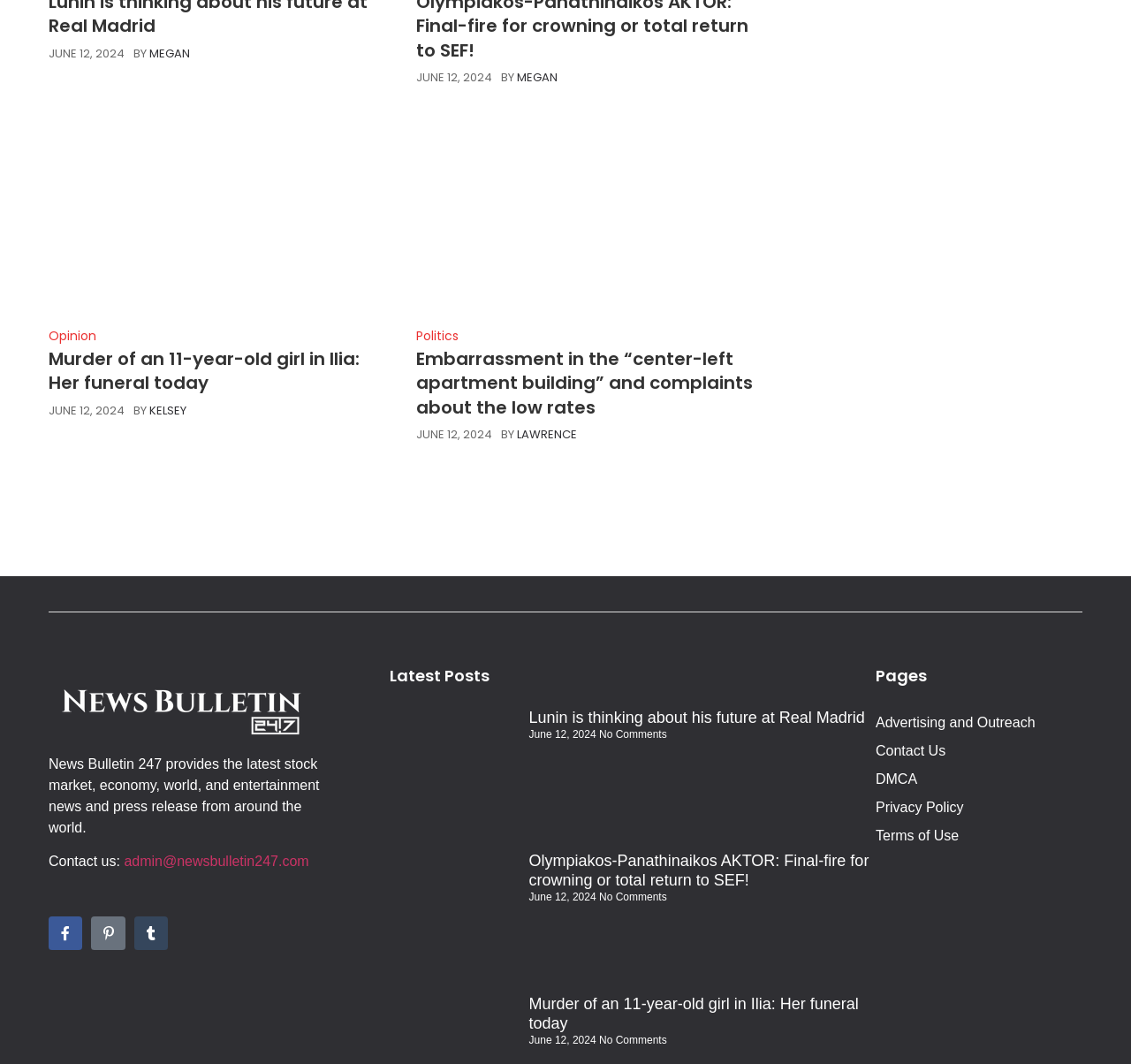Please determine the bounding box coordinates of the clickable area required to carry out the following instruction: "Upload media and files". The coordinates must be four float numbers between 0 and 1, represented as [left, top, right, bottom].

None